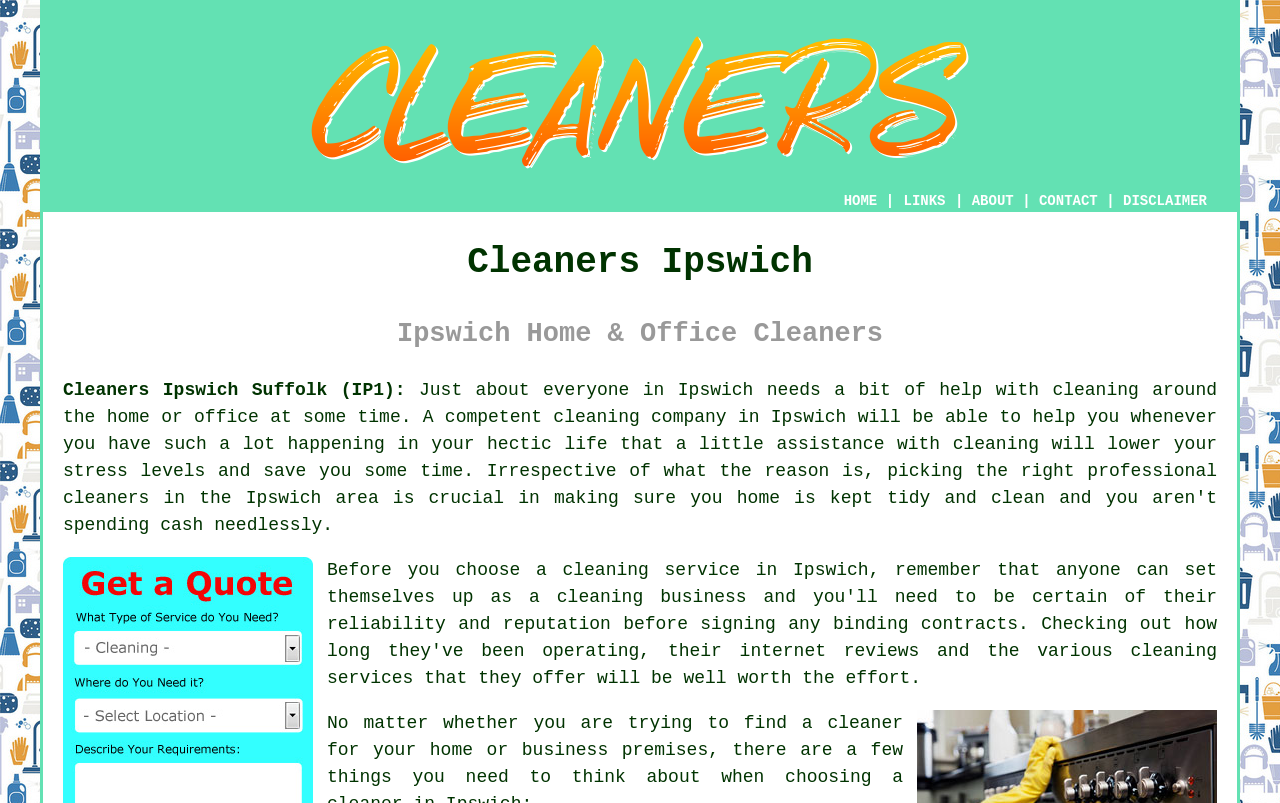Pinpoint the bounding box coordinates of the clickable element needed to complete the instruction: "Click CONTACT". The coordinates should be provided as four float numbers between 0 and 1: [left, top, right, bottom].

[0.812, 0.24, 0.858, 0.26]